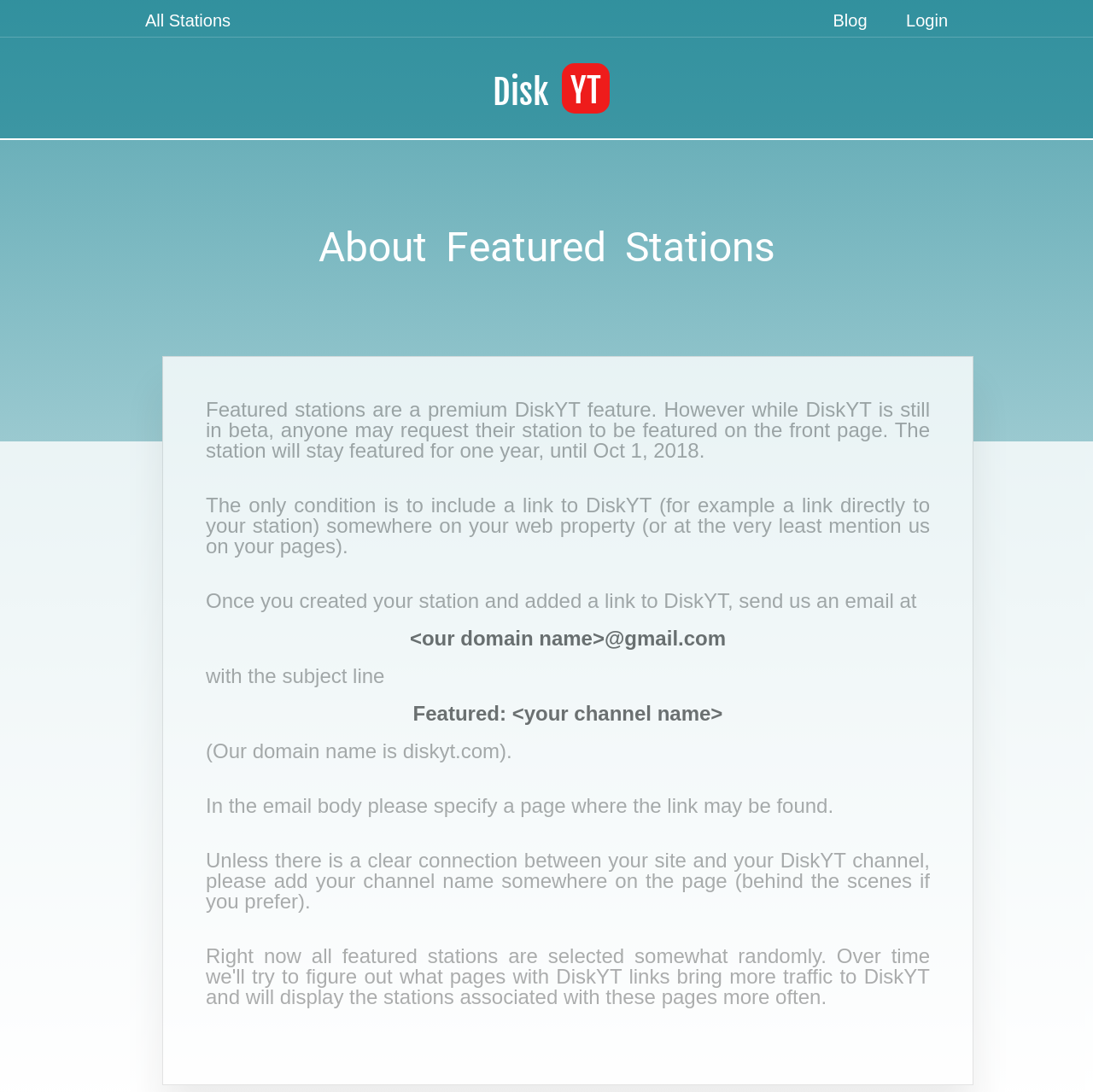Provide the bounding box coordinates of the UI element this sentence describes: "All Stations".

[0.133, 0.01, 0.211, 0.027]